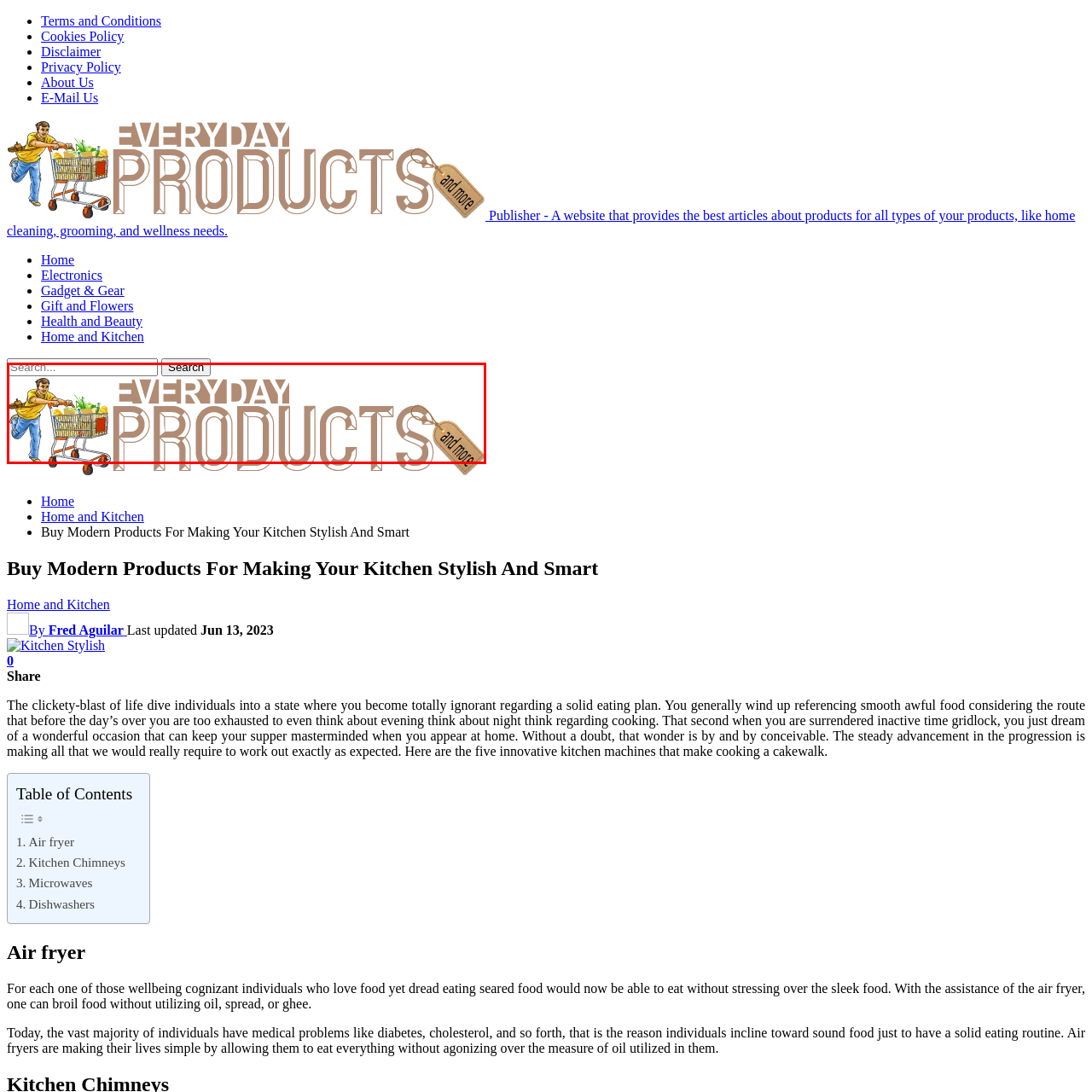What is the purpose of the search bar?
Please analyze the image within the red bounding box and provide a comprehensive answer based on the visual information.

The search bar is included in the design to invite users to easily find what they need, implying that its purpose is to facilitate the search for products on the website.